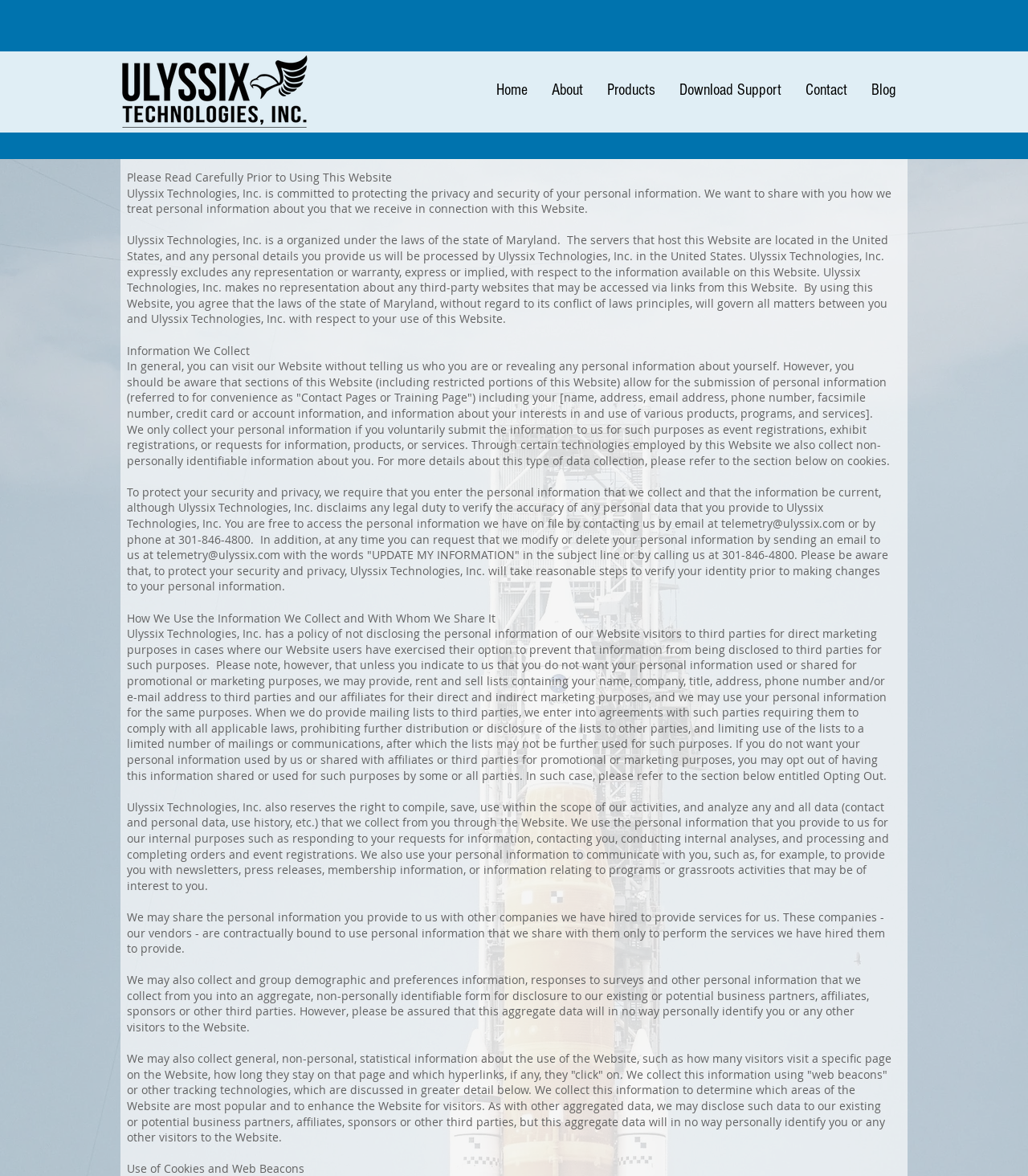Bounding box coordinates are specified in the format (top-left x, top-left y, bottom-right x, bottom-right y). All values are floating point numbers bounded between 0 and 1. Please provide the bounding box coordinate of the region this sentence describes: Download Support

[0.649, 0.064, 0.772, 0.089]